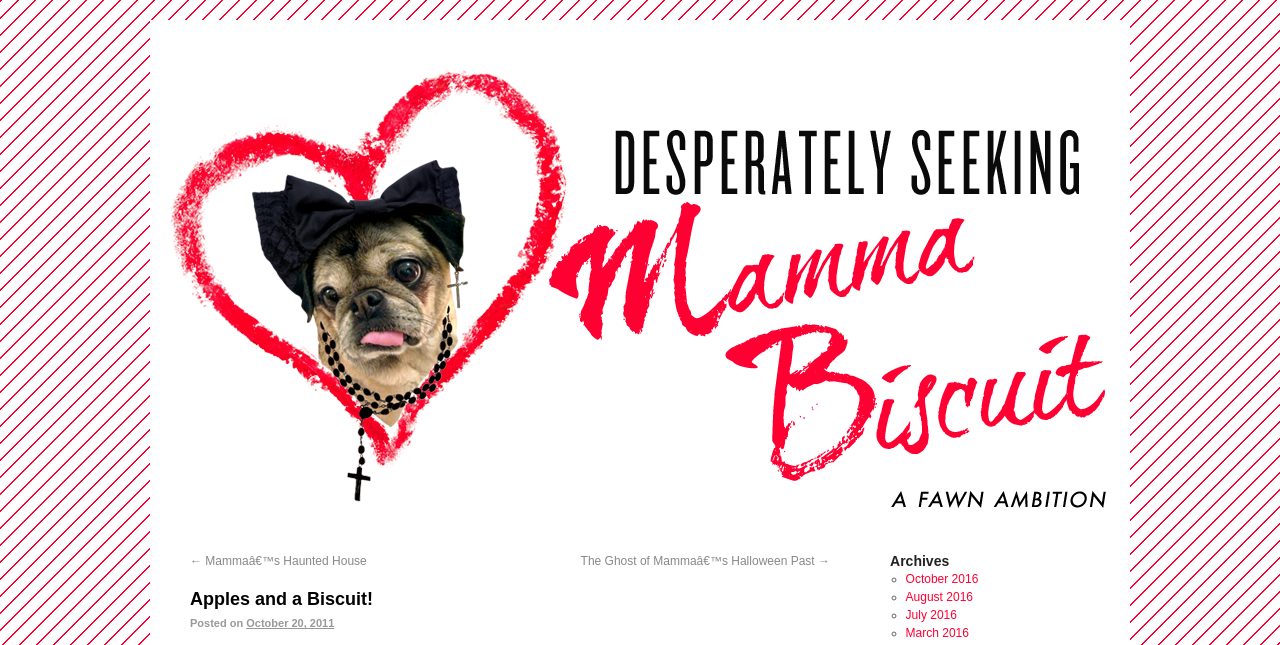Locate the bounding box coordinates of the UI element described by: "October 20, 2011". The bounding box coordinates should consist of four float numbers between 0 and 1, i.e., [left, top, right, bottom].

[0.192, 0.957, 0.261, 0.976]